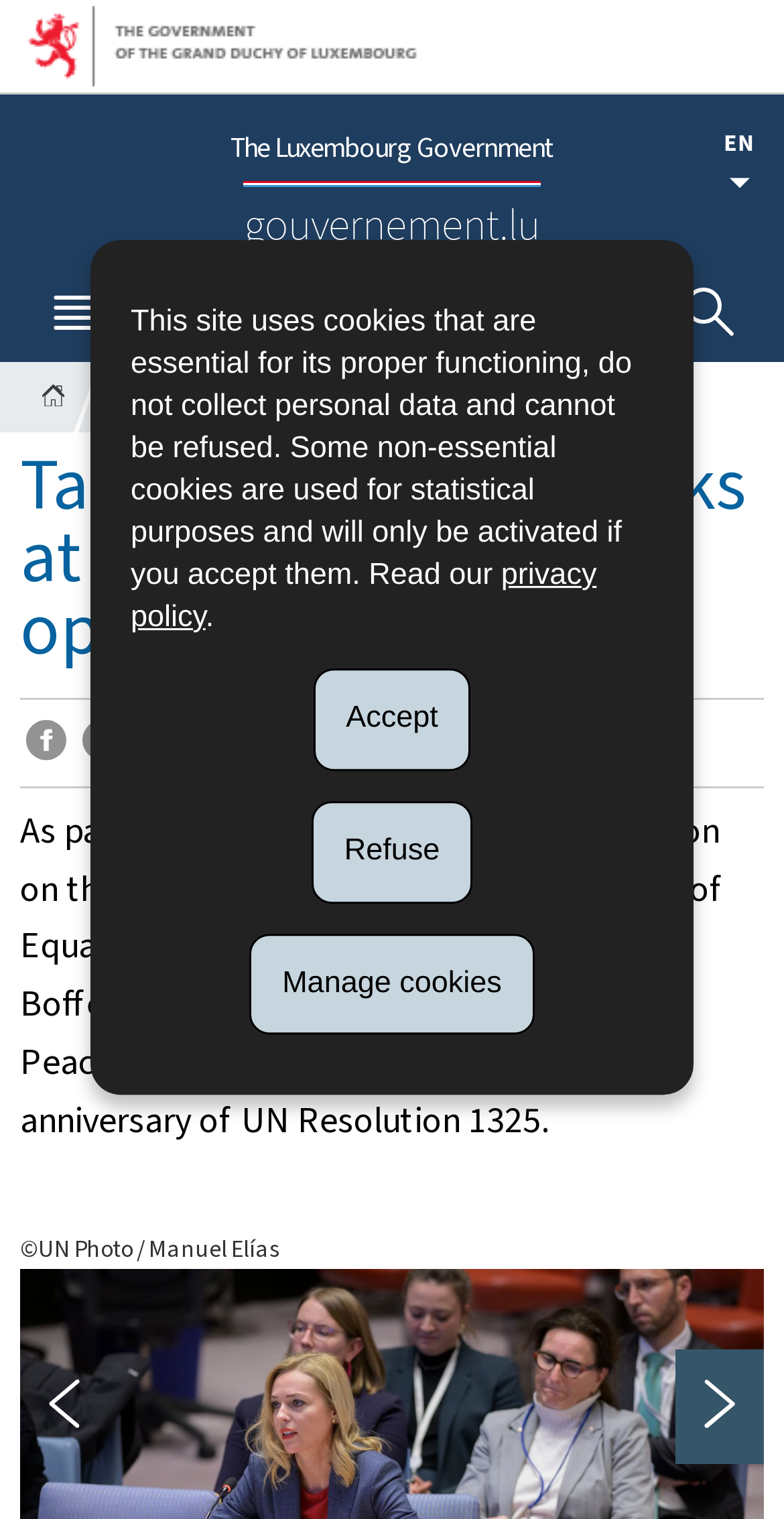Based on the image, provide a detailed response to the question:
What is the language of the webpage?

I found the language of the webpage by looking at the top right corner of the page, where there is a button 'Change the language' and a static text 'EN' next to it, indicating that the current language is English.